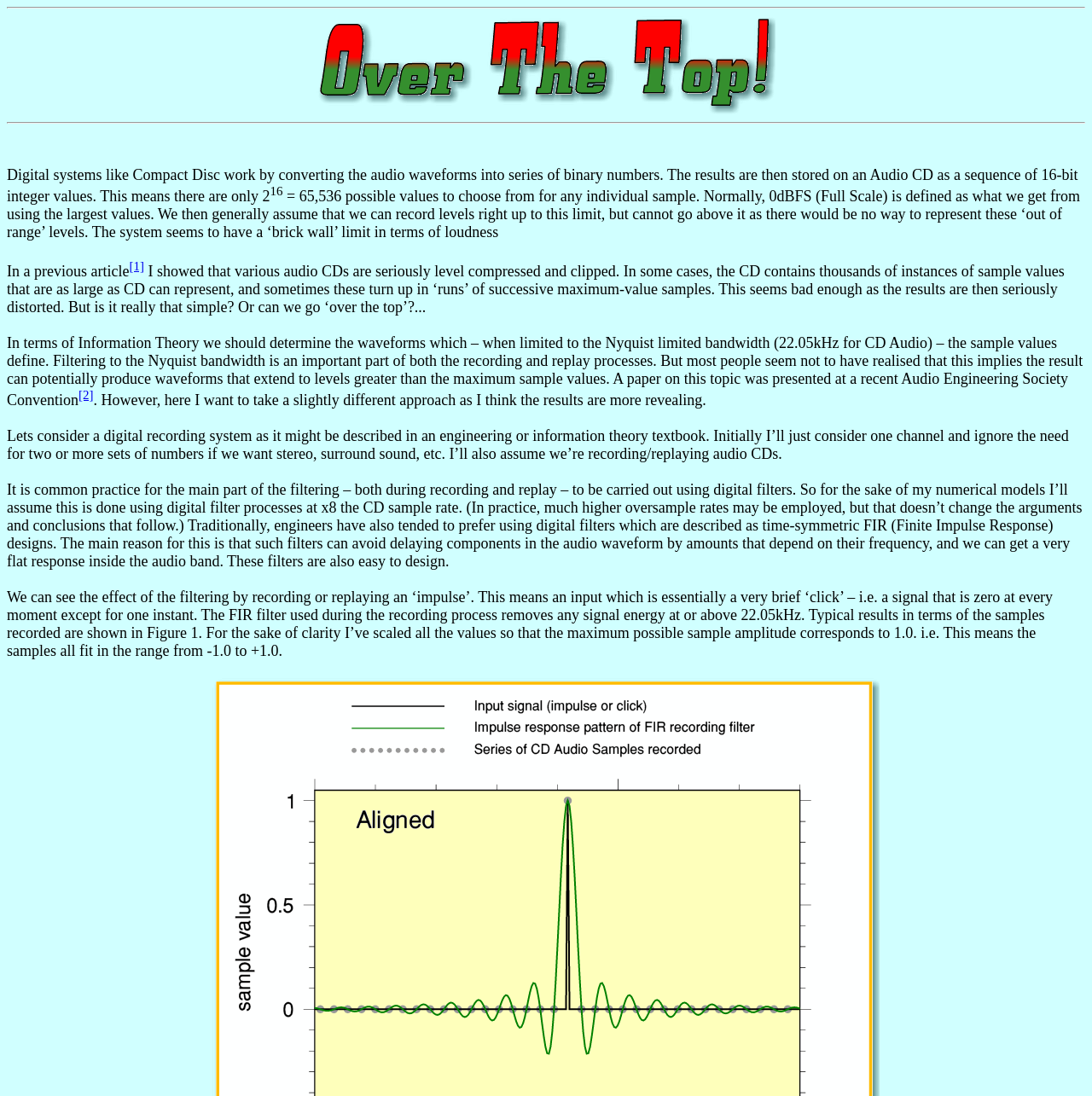Respond with a single word or short phrase to the following question: 
What is the Nyquist limited bandwidth for CD Audio?

22.05kHz